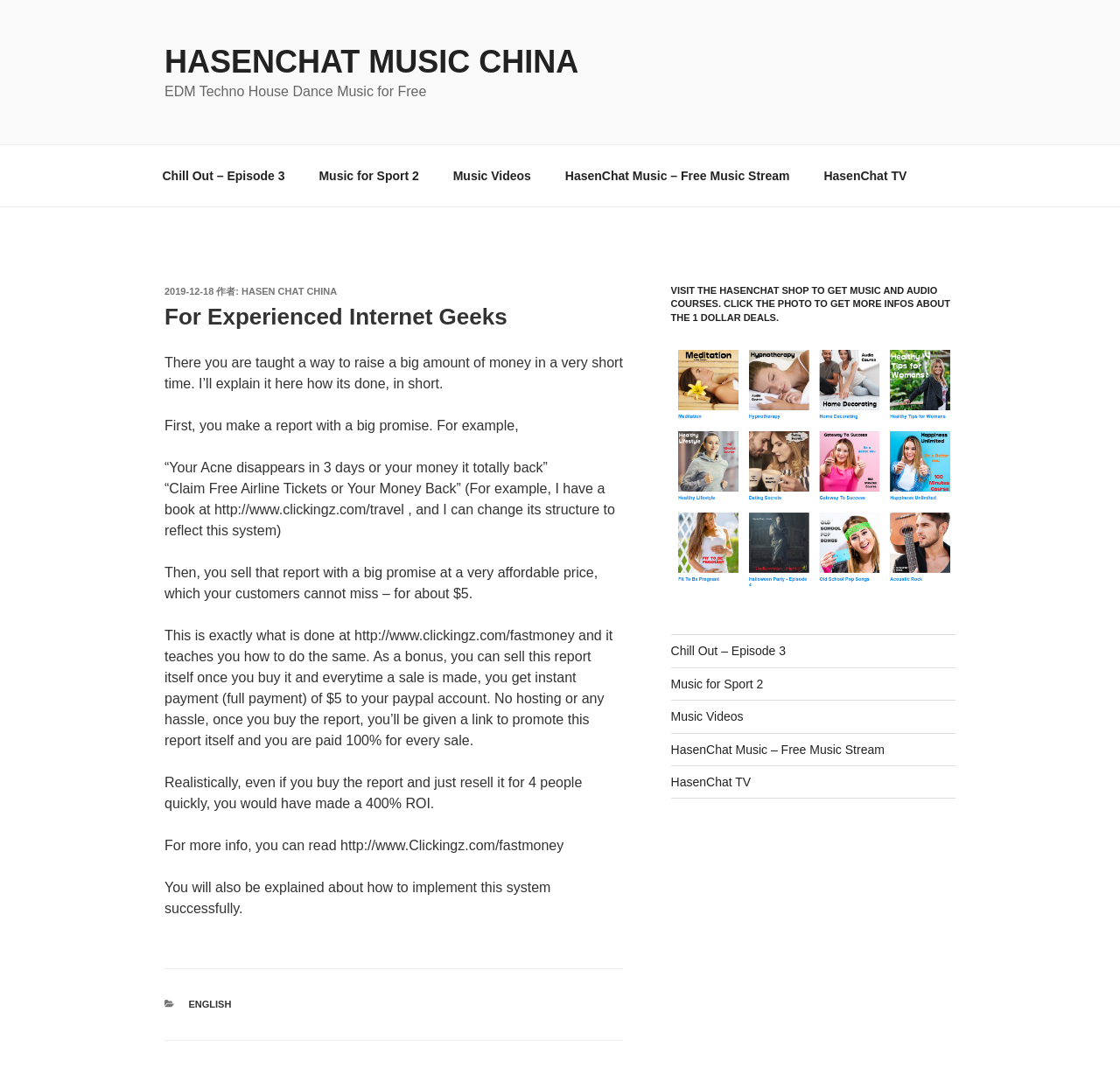Detail the webpage's structure and highlights in your description.

This webpage is titled "For Experienced Internet Geeks" and appears to be a blog post or article about making money online. At the top of the page, there is a link to "HASENCHAT MUSIC CHINA" and a static text element that reads "EDM Techno House Dance Music for Free". 

Below this, there is a navigation menu with six links: "Chill Out – Episode 3", "Music for Sport 2", "Music Videos", "HasenChat Music – Free Music Stream", and "HasenChat TV". 

The main content of the page is an article that explains a way to make a large amount of money in a short time. The article is divided into several paragraphs, each explaining a step in the process. The text is accompanied by a few links to external websites, including "http://www.clickingz.com/travel" and "http://www.Clickingz.com/fastmoney". 

To the right of the main content, there is a complementary section with a heading that reads "VISIT THE HASENCHAT SHOP TO GET MUSIC AND AUDIO COURSES. CLICK THE PHOTO TO GET MORE INFOS ABOUT THE 1 DOLLAR DEALS." This section contains an image and a link to the HasenChat Shop. Below this, there is another navigation menu with the same six links as the top navigation menu. 

At the bottom of the page, there is a footer section with a static text element that reads "分類" and a link to "ENGLISH".